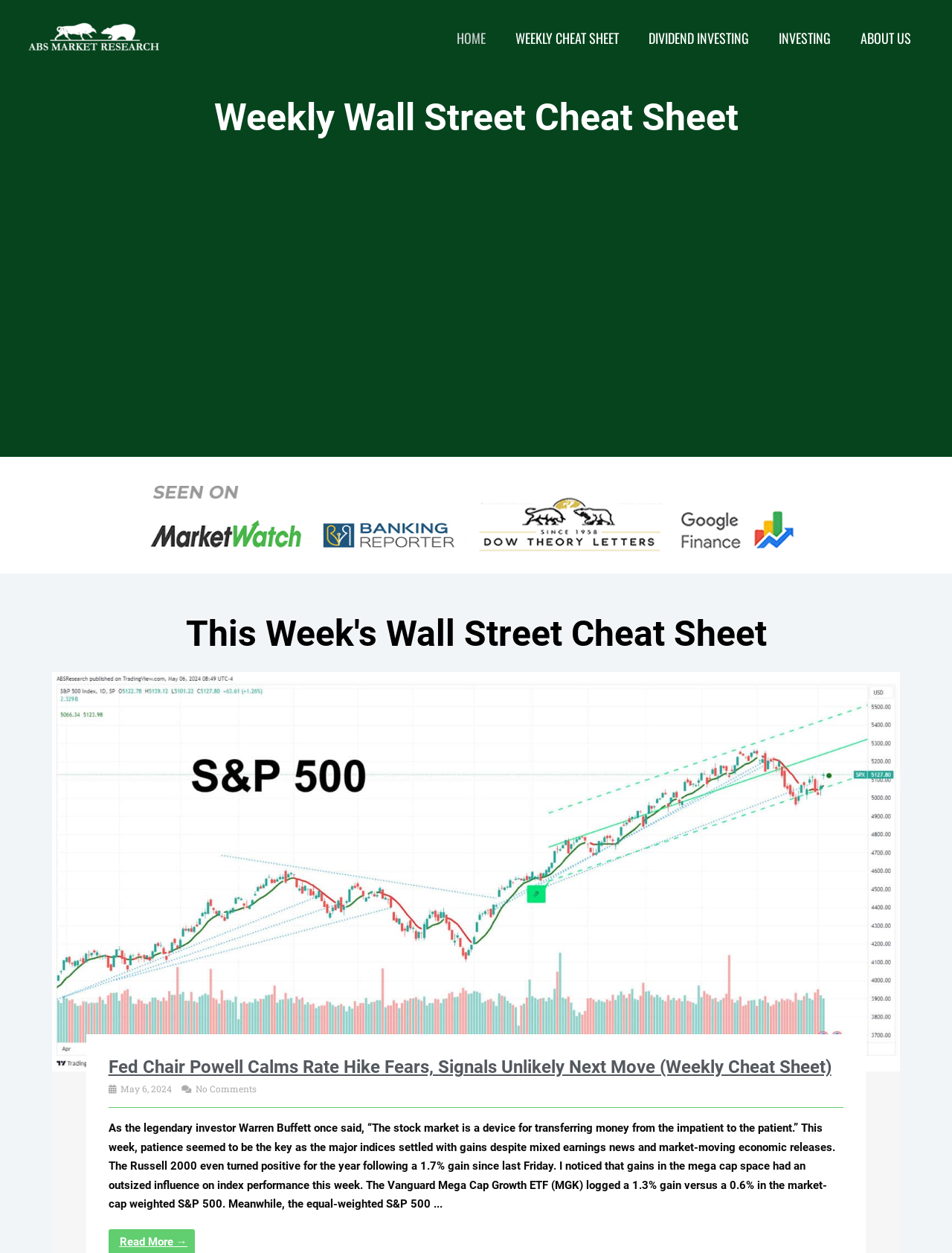Indicate the bounding box coordinates of the clickable region to achieve the following instruction: "Click on the 'WEEKLY CHEAT SHEET' link."

[0.526, 0.0, 0.666, 0.061]